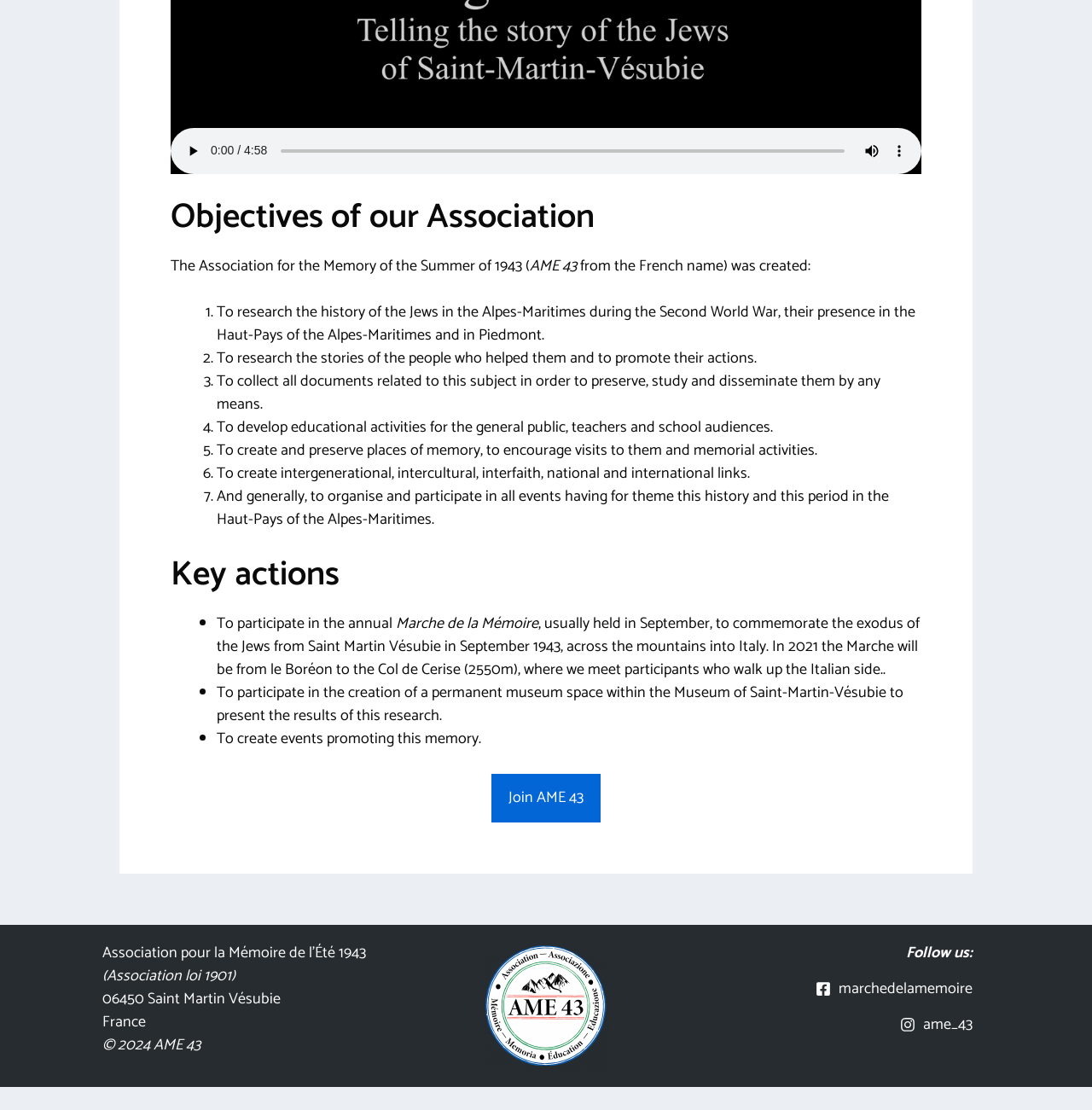Please predict the bounding box coordinates (top-left x, top-left y, bottom-right x, bottom-right y) for the UI element in the screenshot that fits the description: marchedelamemoire

[0.724, 0.881, 0.906, 0.913]